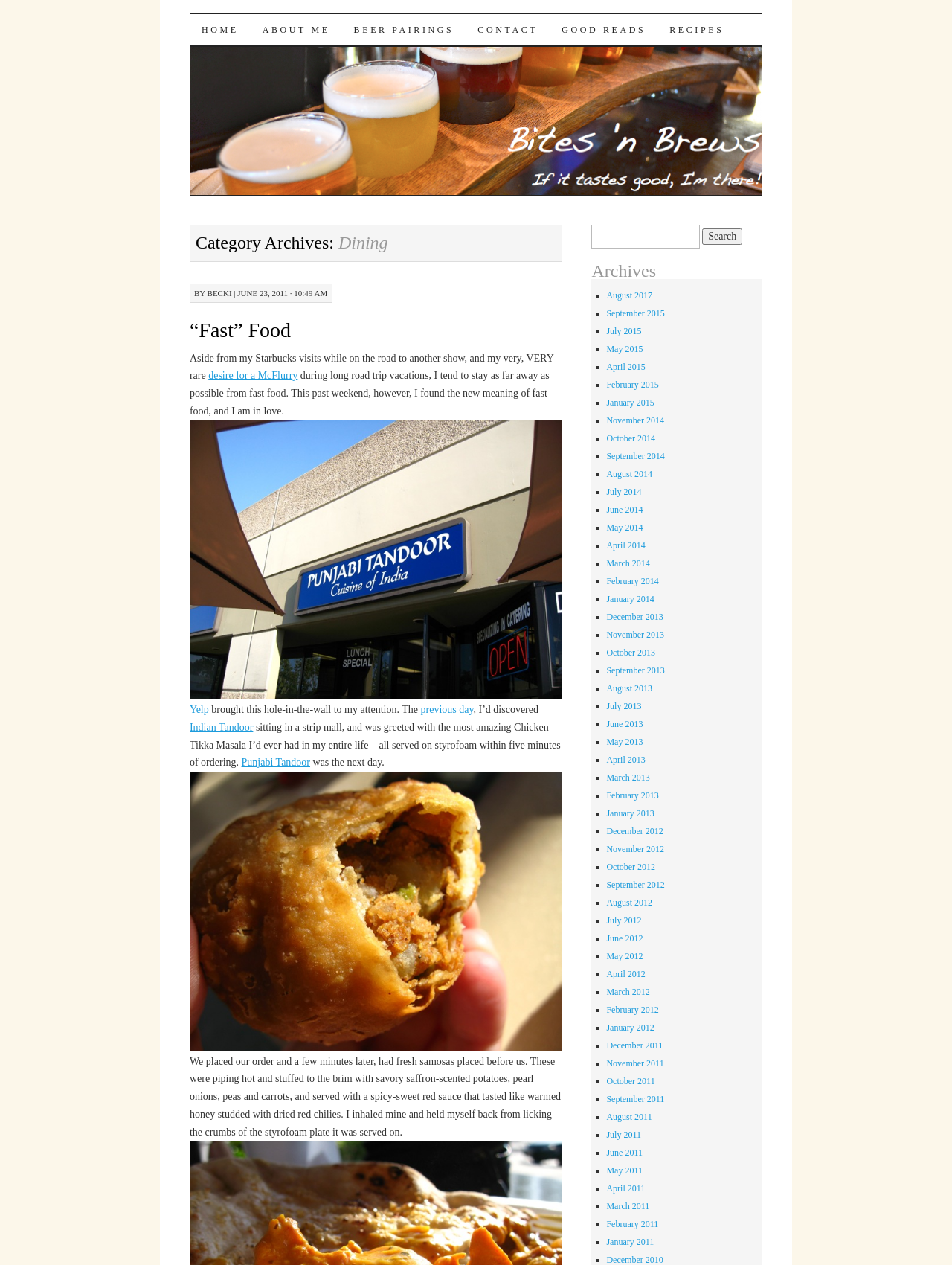Find the bounding box coordinates for the UI element whose description is: "parent_node: Search for: name="s"". The coordinates should be four float numbers between 0 and 1, in the format [left, top, right, bottom].

[0.621, 0.178, 0.735, 0.196]